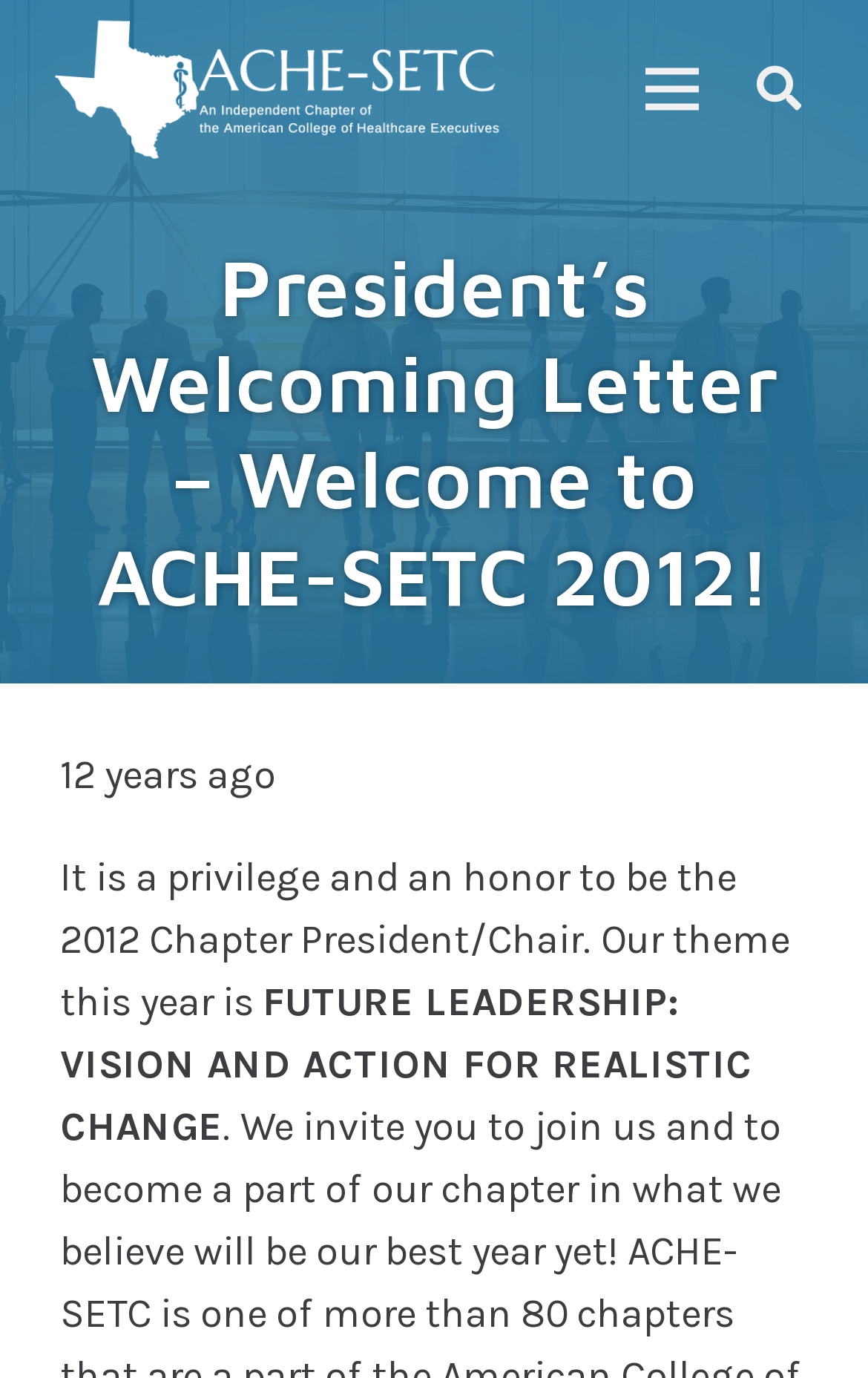Generate a thorough caption that explains the contents of the webpage.

The webpage is a welcoming letter from the President of ACHE-SETC 2012. At the top left corner, there is a link to the ACHE-Logo-2021-Dark. To the right of the logo, there is a link to the menu. Further to the right, there is a search button. 

Below the top navigation bar, there is a large background image that spans the entire width of the page. On top of this image, there is a heading that reads "President’s Welcoming Letter – Welcome to ACHE-SETC 2012!" positioned near the top center of the page. 

Below the heading, there is a timestamp indicating that the letter was posted on January 4, 2012, at 02:37:45 -06:00. Next to the timestamp, there is a text that says "12 years ago". 

The main content of the welcoming letter starts below the timestamp. The first paragraph begins with "It is a privilege and an honor to be the 2012 Chapter President/Chair. Our theme this year is..." The text continues to the next line, where the theme "FUTURE LEADERSHIP: VISION AND ACTION FOR REALISTIC CHANGE" is highlighted.